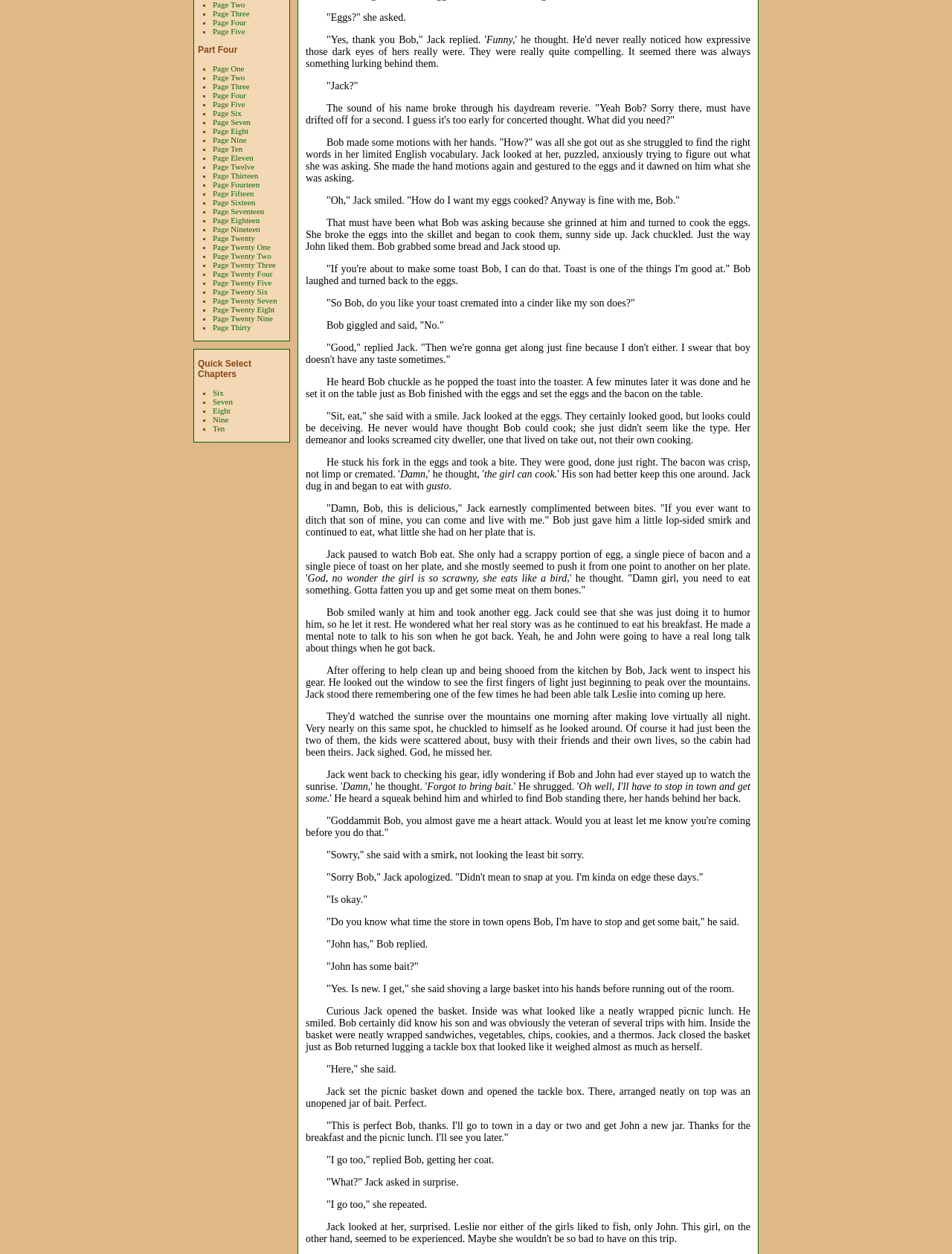Identify the bounding box of the UI component described as: "Page Two".

[0.223, 0.0, 0.257, 0.007]